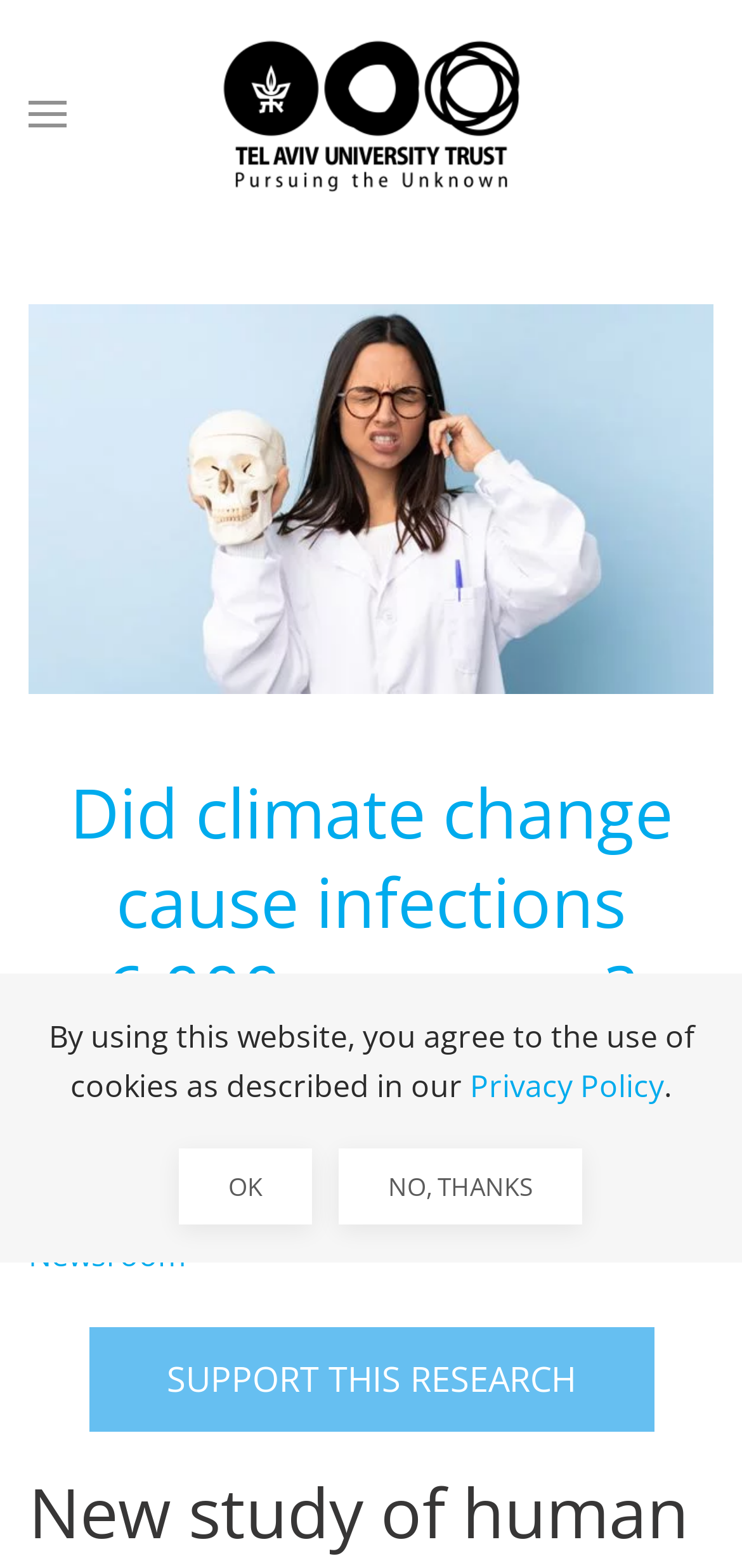Please identify the bounding box coordinates of the element's region that should be clicked to execute the following instruction: "Read the 'History & Judaism' article". The bounding box coordinates must be four float numbers between 0 and 1, i.e., [left, top, right, bottom].

[0.038, 0.756, 0.385, 0.782]